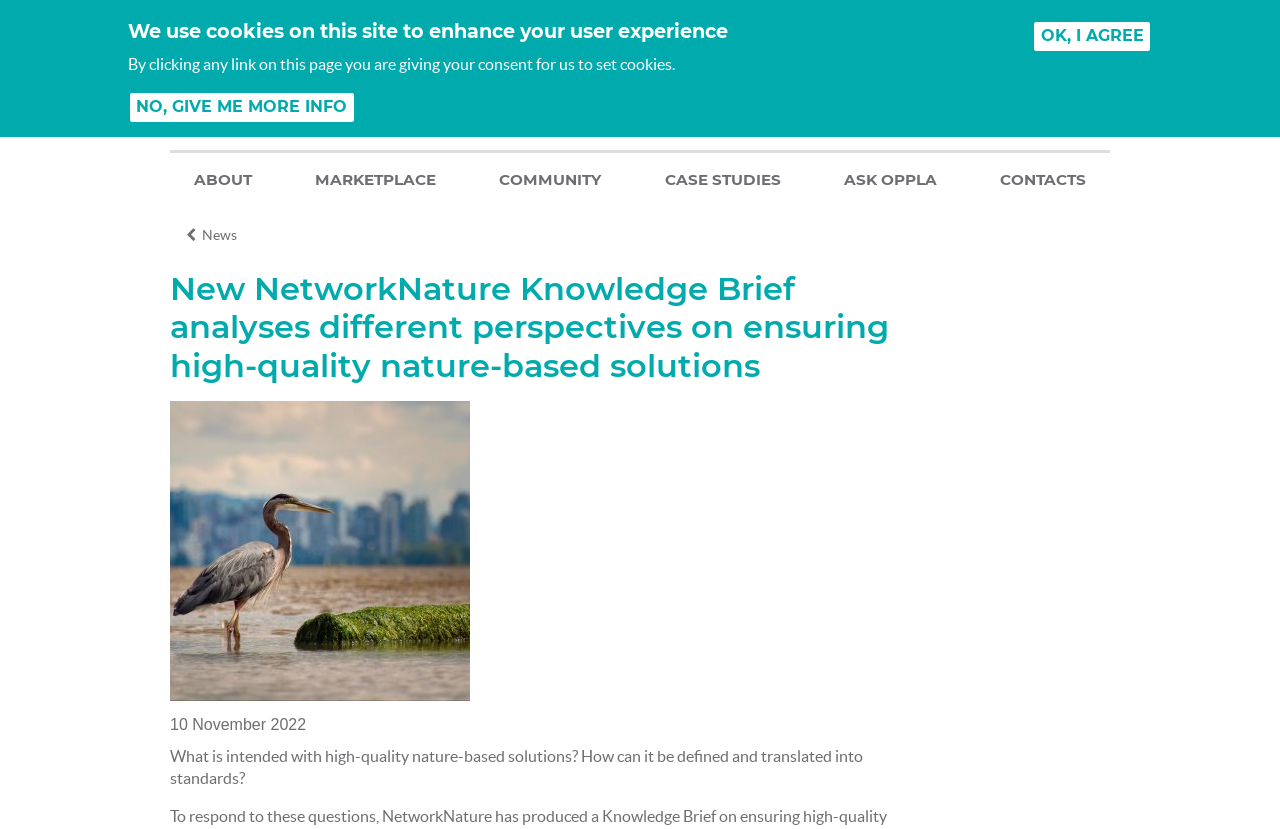Locate the bounding box coordinates of the element that needs to be clicked to carry out the instruction: "Search for something on this site". The coordinates should be given as four float numbers ranging from 0 to 1, i.e., [left, top, right, bottom].

[0.638, 0.033, 0.862, 0.063]